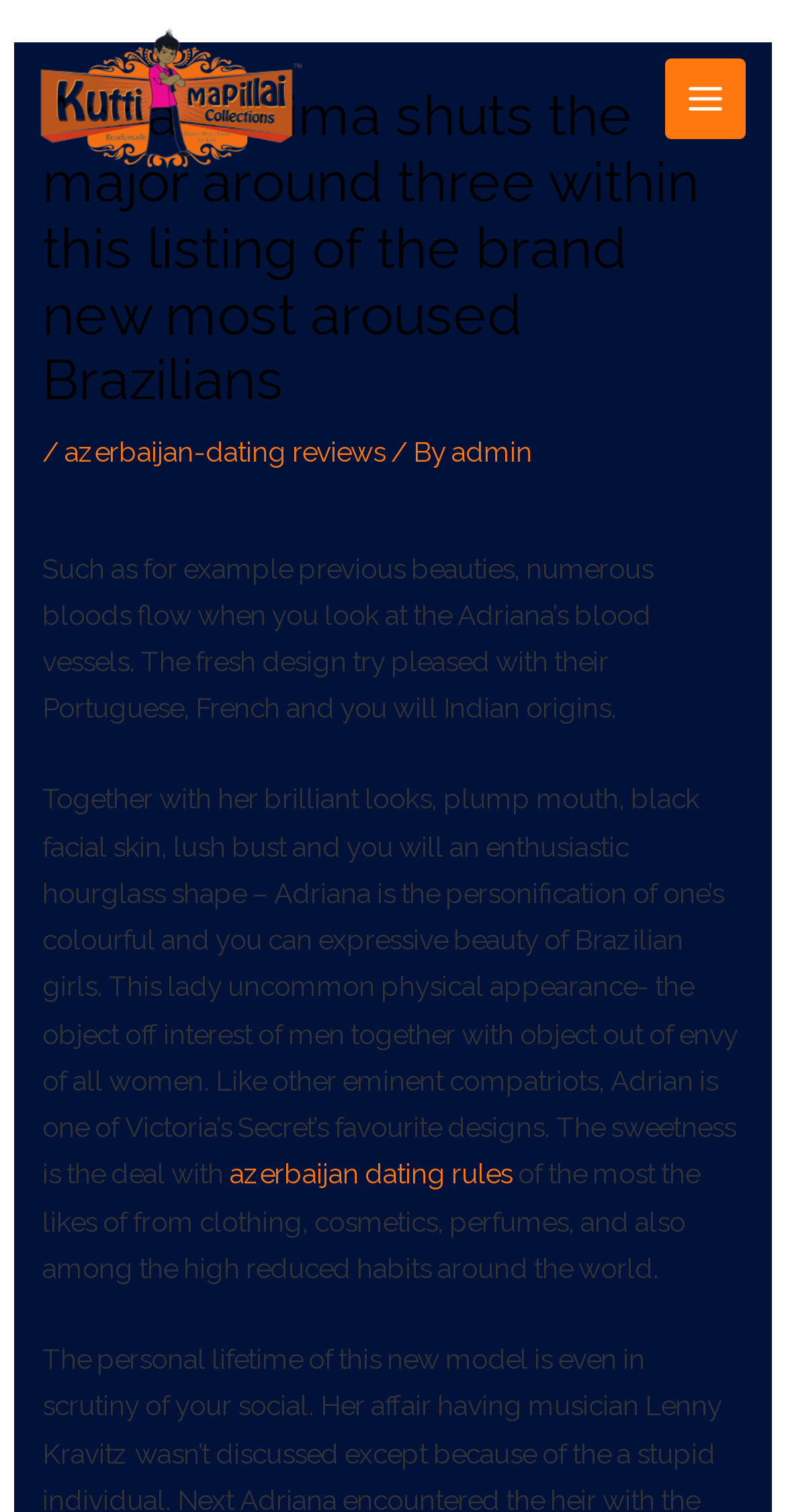What is Adriana Lima's ancestry?
Answer the question with as much detail as possible.

According to the webpage, Adriana Lima's ancestry is mentioned in the text as 'The fresh design try pleased with their Portuguese, French and you will Indian origins.' This indicates that she has a mixed ancestry from these three countries.